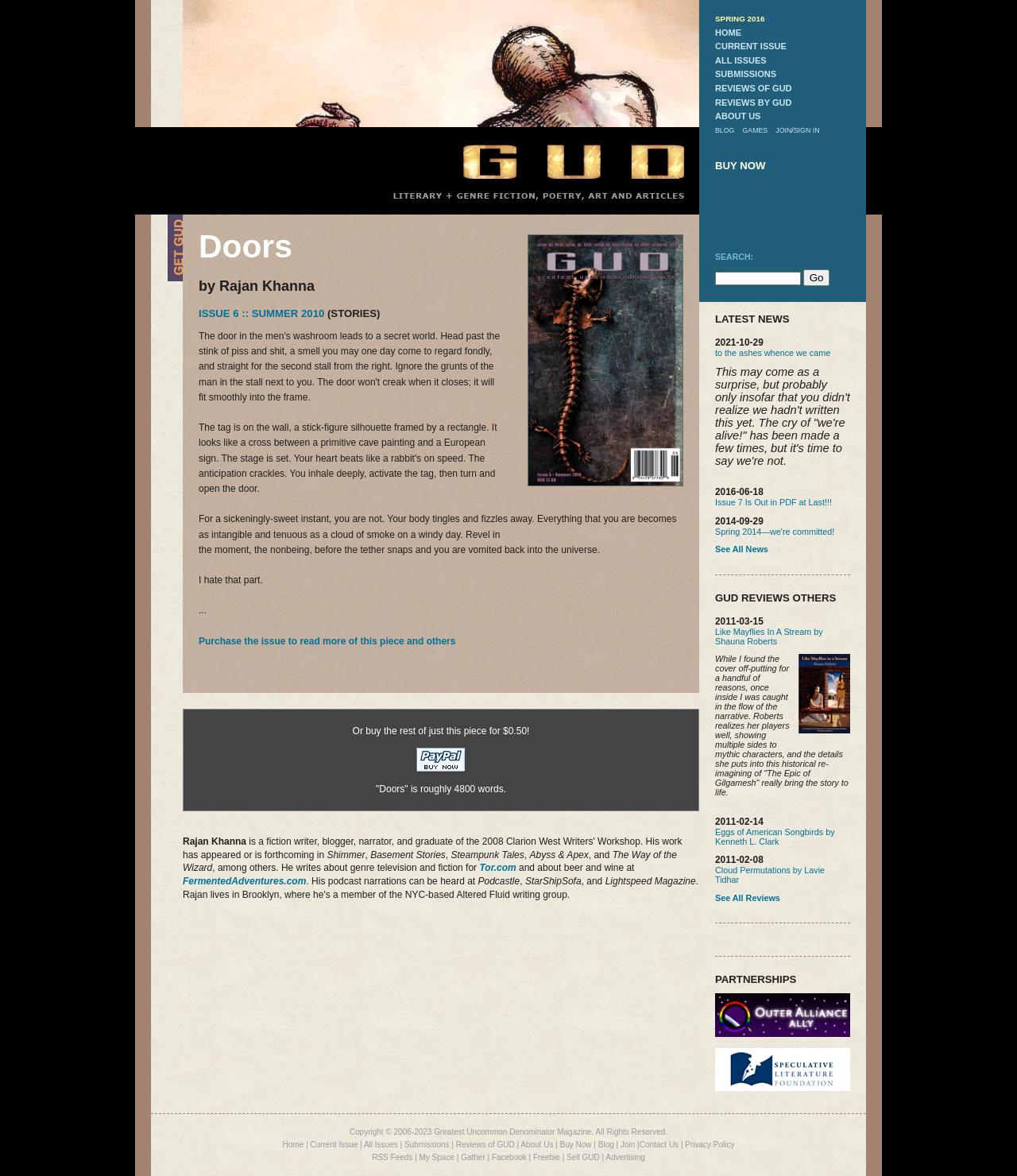What is the name of the magazine? Refer to the image and provide a one-word or short phrase answer.

Greatest Uncommon Denominator Magazine